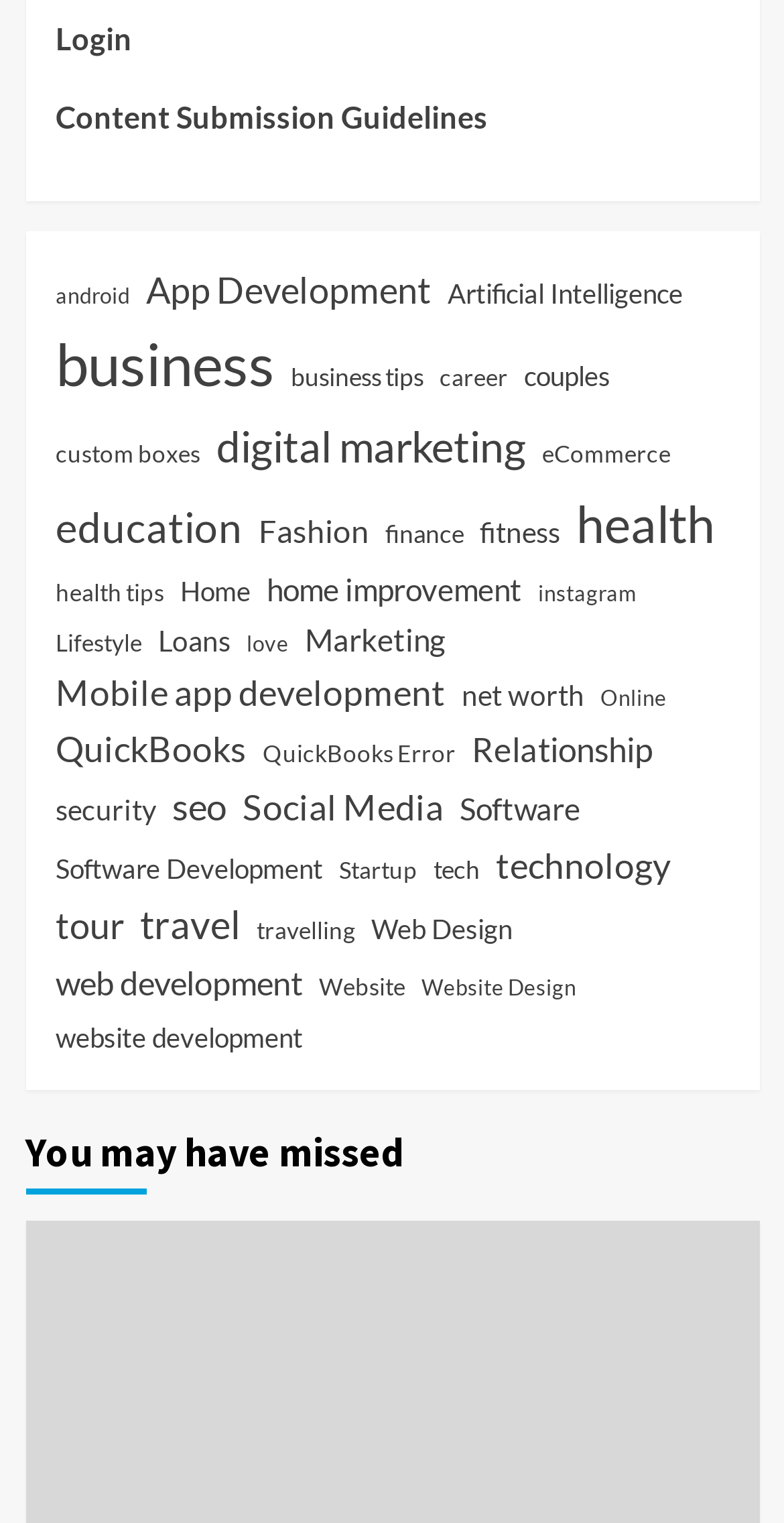Use the details in the image to answer the question thoroughly: 
How many categories are listed on the webpage?

I counted the number of links on the webpage, each representing a category, and found 148 categories listed.